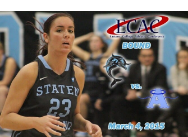Provide an in-depth description of the image you see.

The image captures an intense moment from a women's basketball game, showcasing a player in action. She is wearing a dark jersey with the name "STATEN" and the number “23,” embodying the spirit and determination of her team. The background features a blurred crowd and teammates, indicating a lively game atmosphere.

Prominently displayed in the top left corner is the logo of the ECAC (Eastern College Athletic Conference), reinforcing the competitive setting. The words "BOUND" suggest a significant matchup, while "vs." indicates the opposing team, highlighted alongside a graphical representation. The date "March 4, 2015" anchors this image in a specific moment in sports history.

This dynamic imagery not only highlights athletic talent but also reflects the excitement of collegiate sports, inviting fans to rally behind their teams in crucial moments of the season.